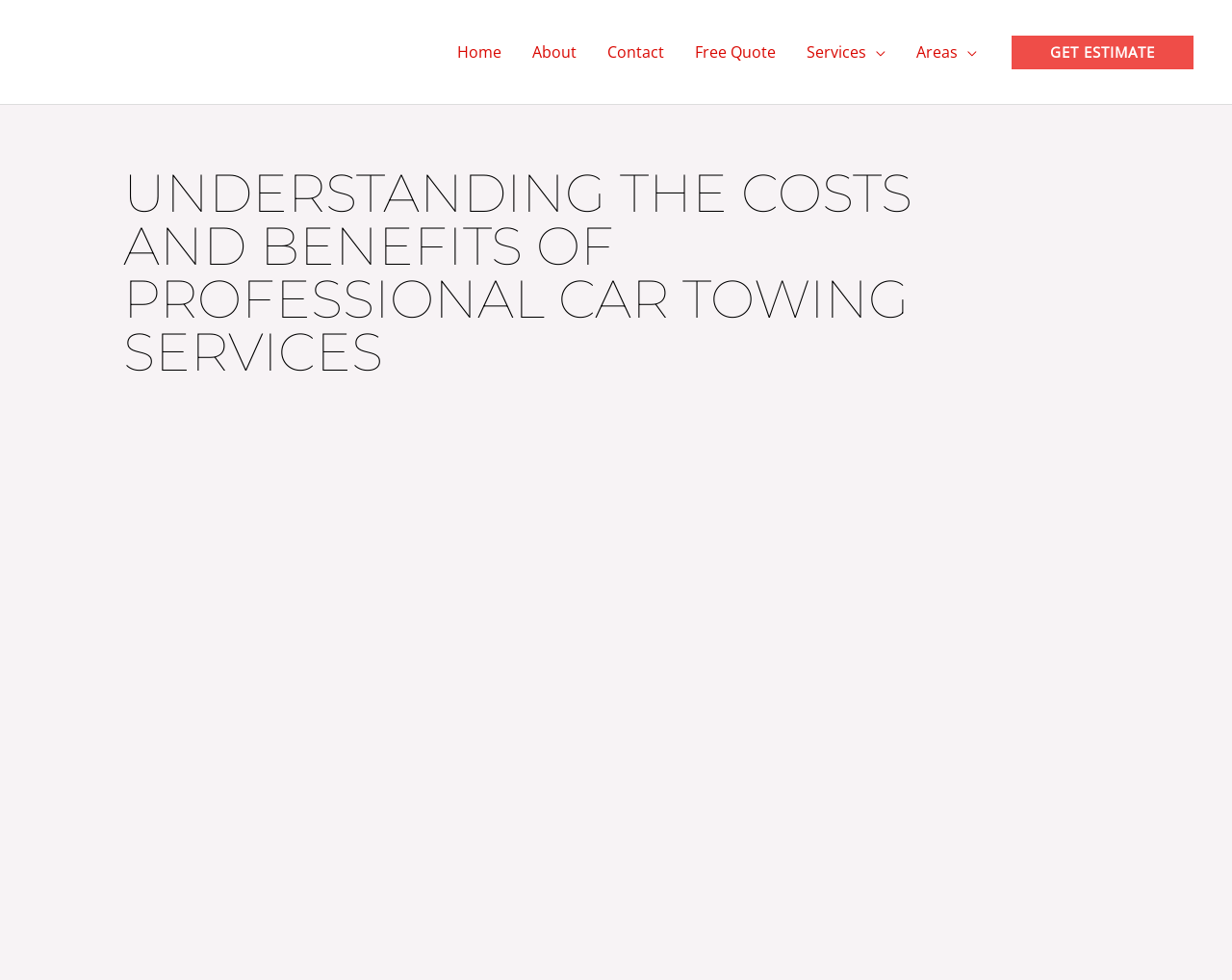Find the bounding box of the UI element described as follows: "Contact".

[0.48, 0.019, 0.552, 0.087]